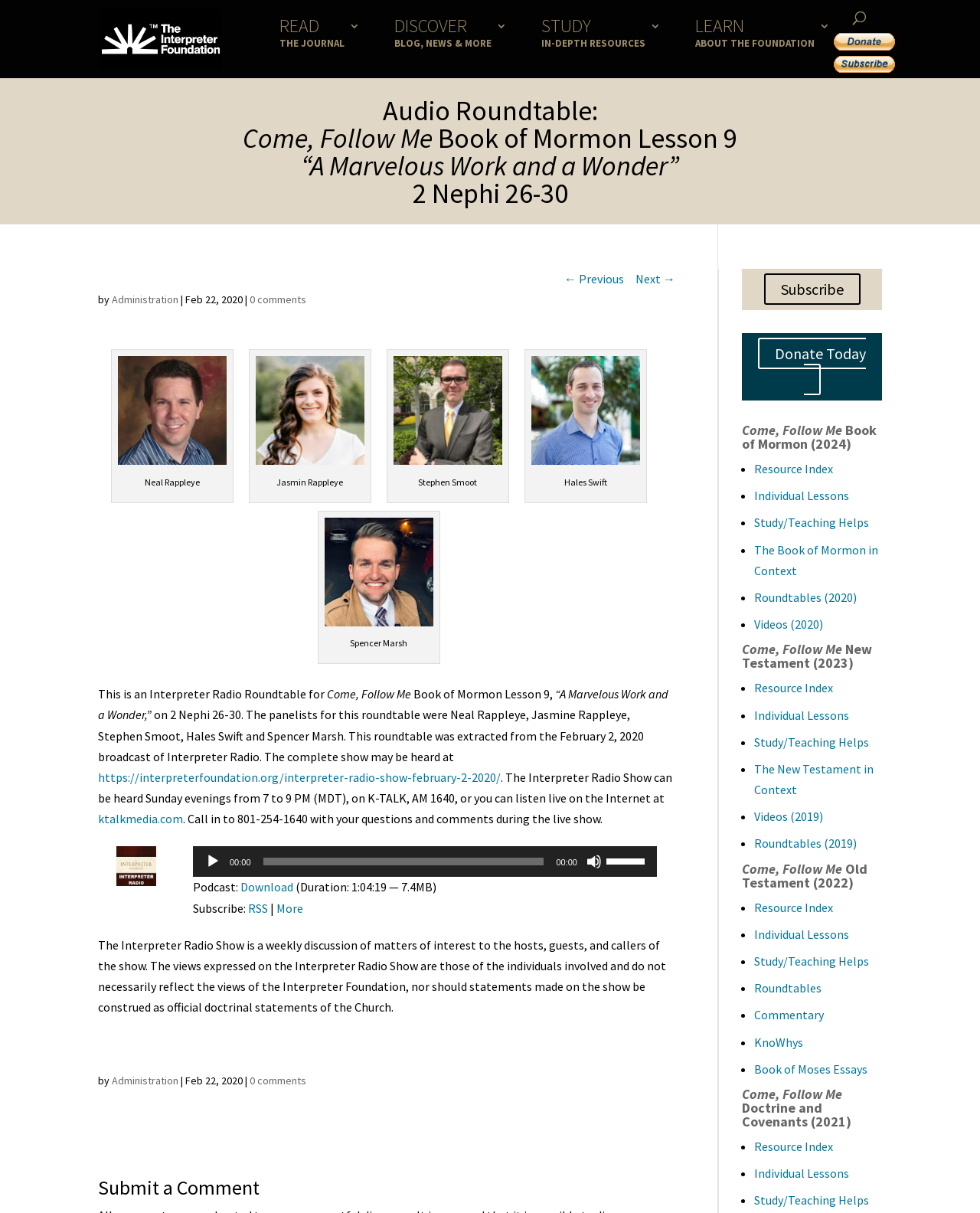How can users listen to the Interpreter Radio Show?
Please craft a detailed and exhaustive response to the question.

The text '. The Interpreter Radio Show can be heard Sunday evenings from 7 to 9 PM (MDT), on K-TALK, AM 1640, or you can listen live on the Internet at ktalkmedia.com' provides the options for users to listen to the Interpreter Radio Show.